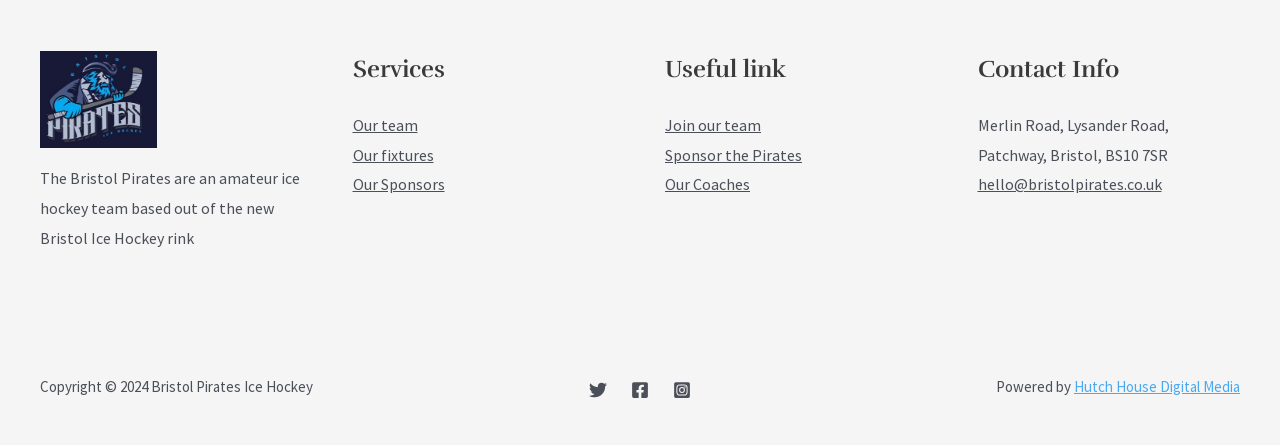Can you specify the bounding box coordinates for the region that should be clicked to fulfill this instruction: "Visit Facebook page".

[0.493, 0.856, 0.507, 0.897]